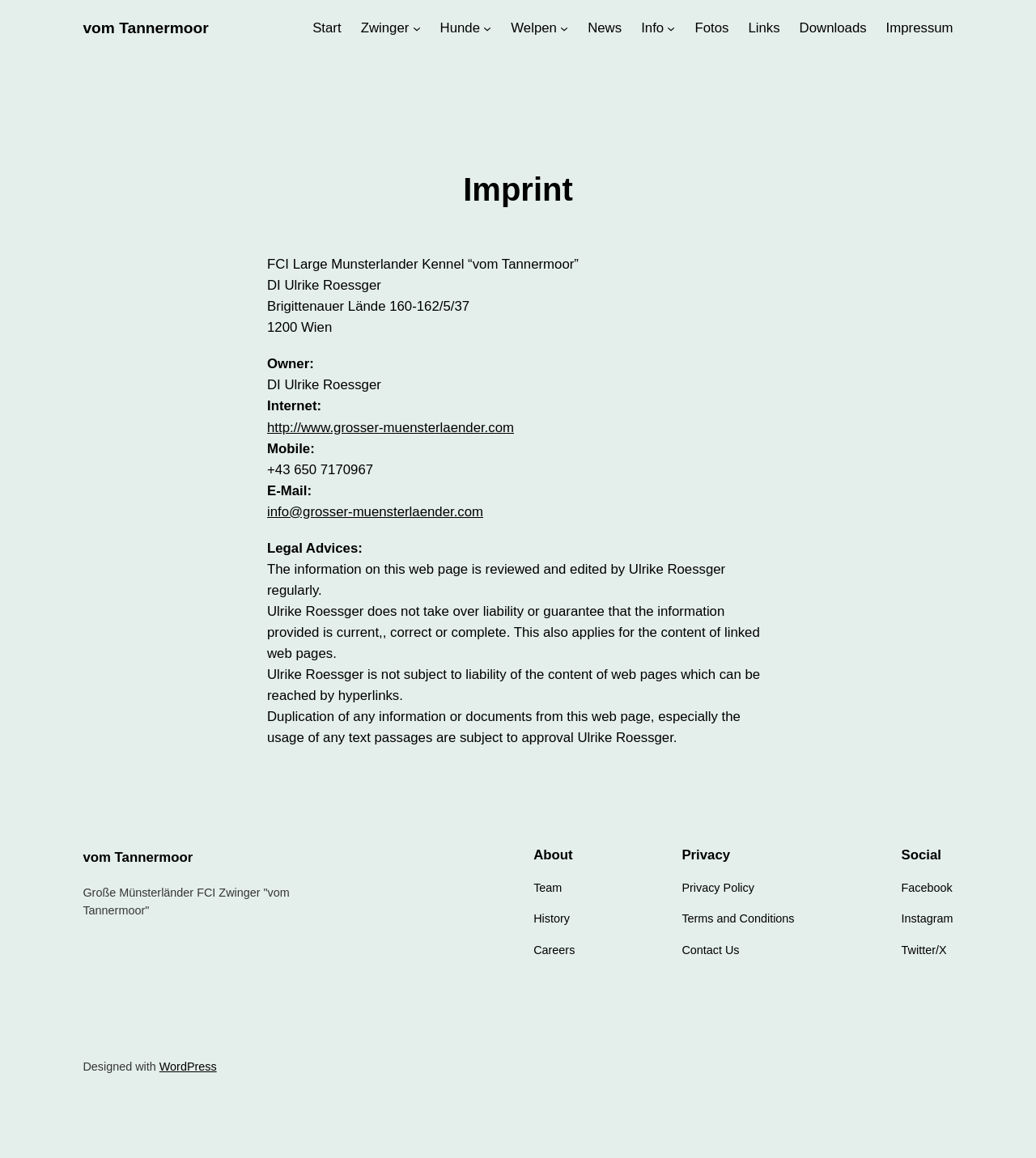Pinpoint the bounding box coordinates of the area that must be clicked to complete this instruction: "go to imprint".

[0.855, 0.015, 0.92, 0.033]